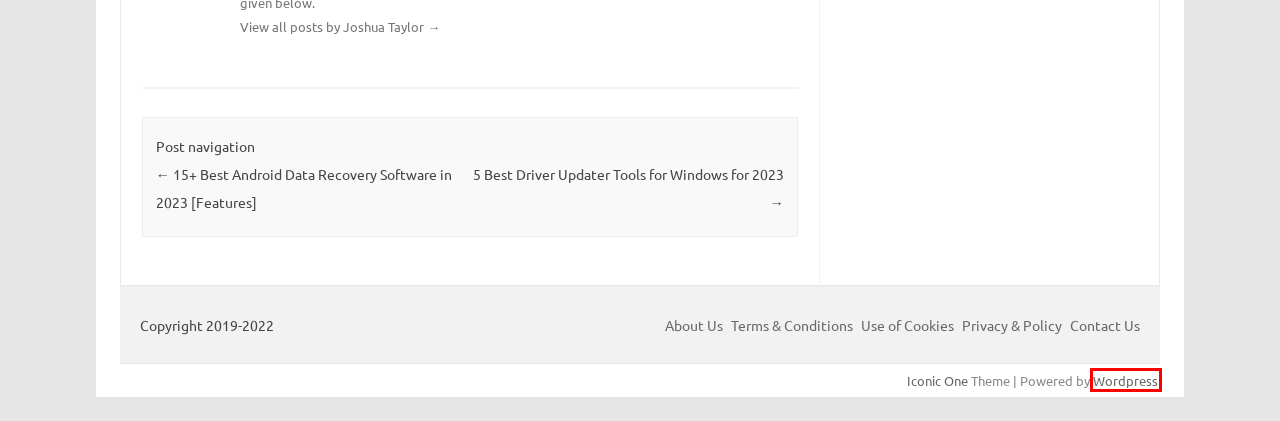You have a screenshot of a webpage, and a red bounding box highlights an element. Select the webpage description that best fits the new page after clicking the element within the bounding box. Options are:
A. 5 Best Driver Updater Tools for Windows for 2023 - VOIVO InfoTech
B. Use of Cookies - VOIVO InfoTech
C. Iconic One - Fully Responsive WordPress Blog Theme
D. Blog Tool, Publishing Platform, and CMS – WordPress.org
E. Terms and Conditions - VOIVO InfoTech
F. About Us - VOIVO InfoTech
G. 15+ Best Android Data Recovery Software in 2023 [Features] - VOIVO InfoTech
H. Contact Us - VOIVO InfoTech

D